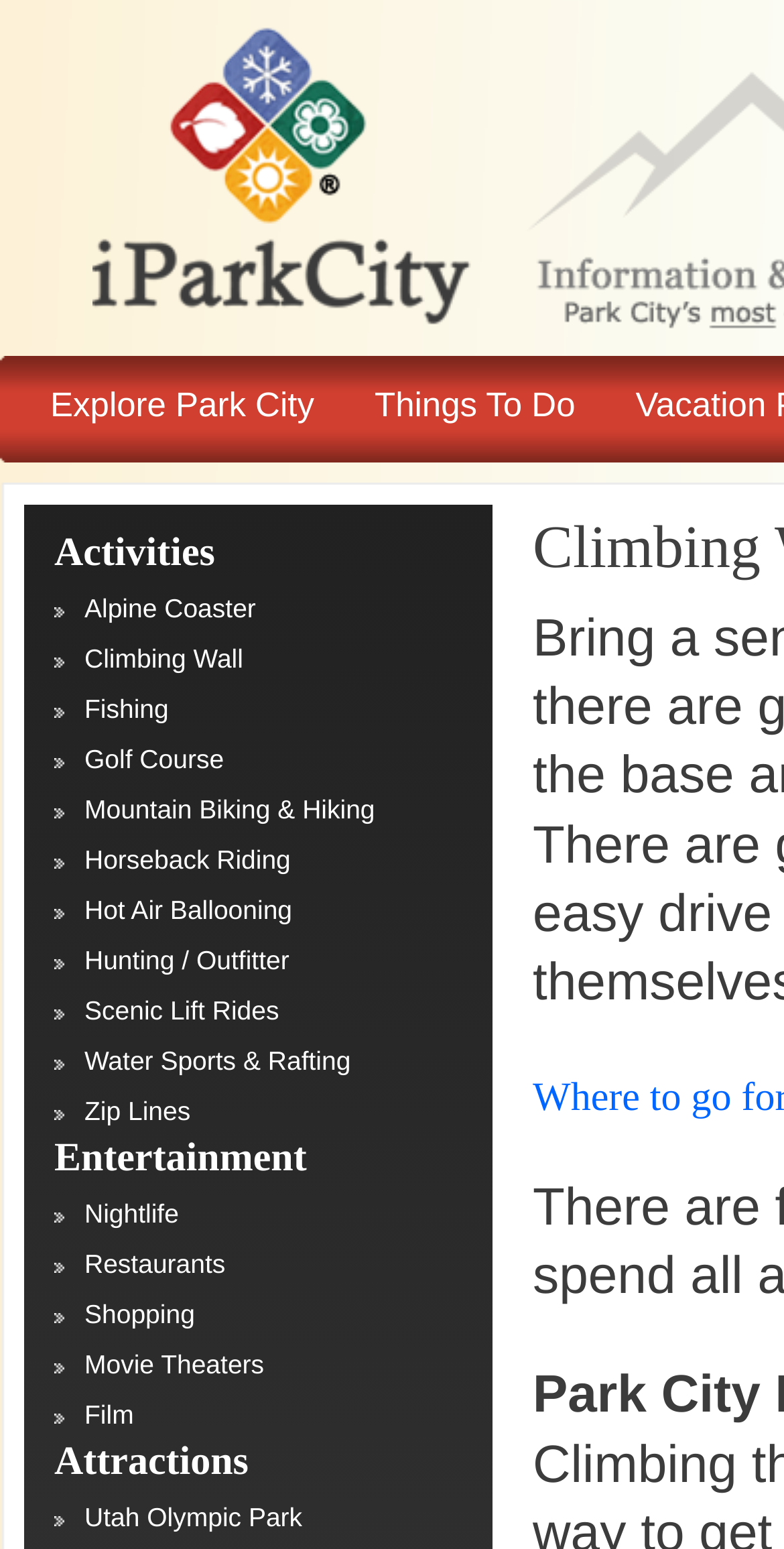Please provide a detailed answer to the question below by examining the image:
How many links are there under 'Entertainment'?

Under the heading 'Entertainment', I can see five links: 'Nightlife', 'Restaurants', 'Shopping', 'Movie Theaters', and 'Film'. Therefore, there are five links under 'Entertainment'.